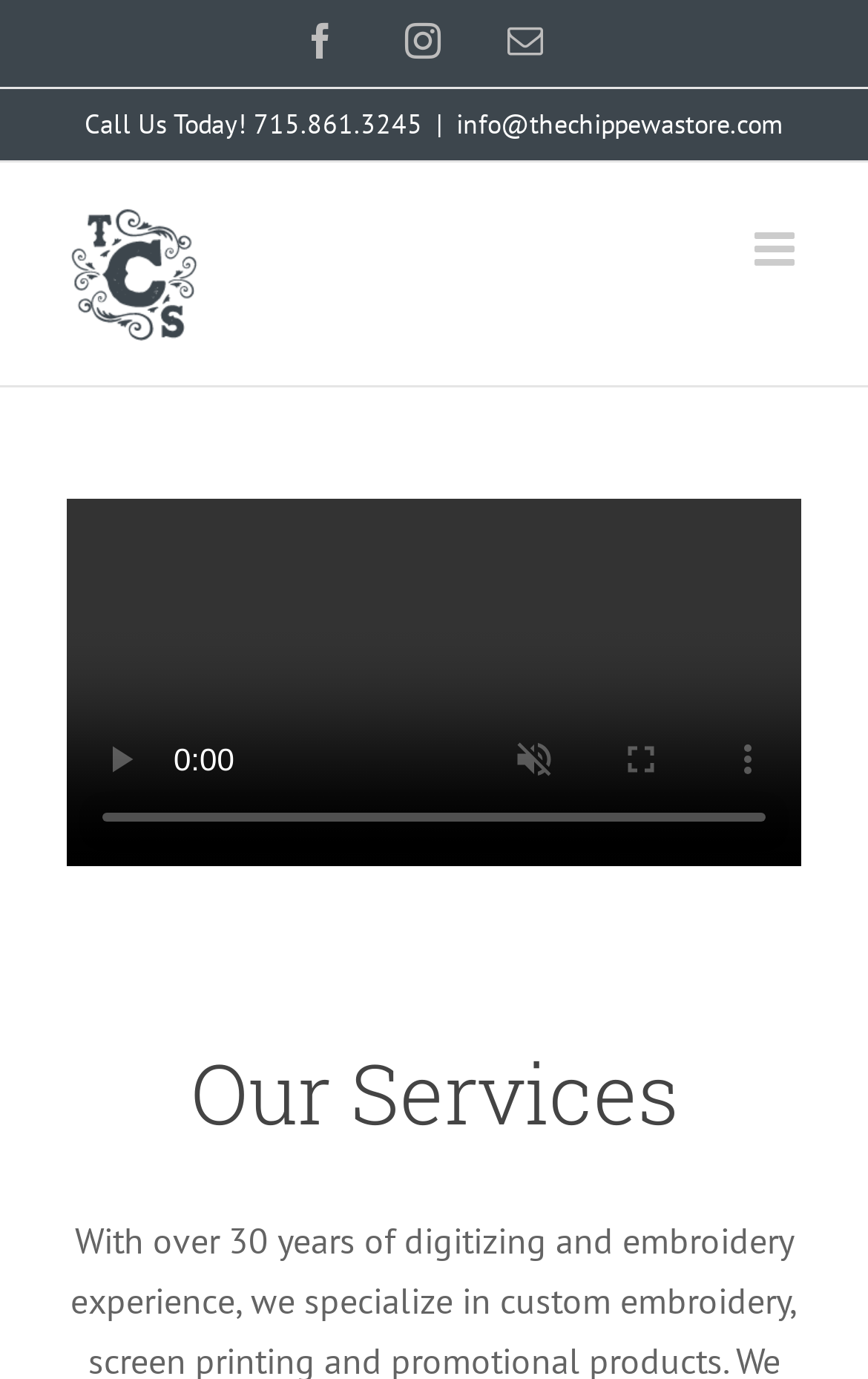What is the logo of the store?
Analyze the image and provide a thorough answer to the question.

I found the logo of the store by looking at the image element with the content 'The Chippewa Store Logo'.